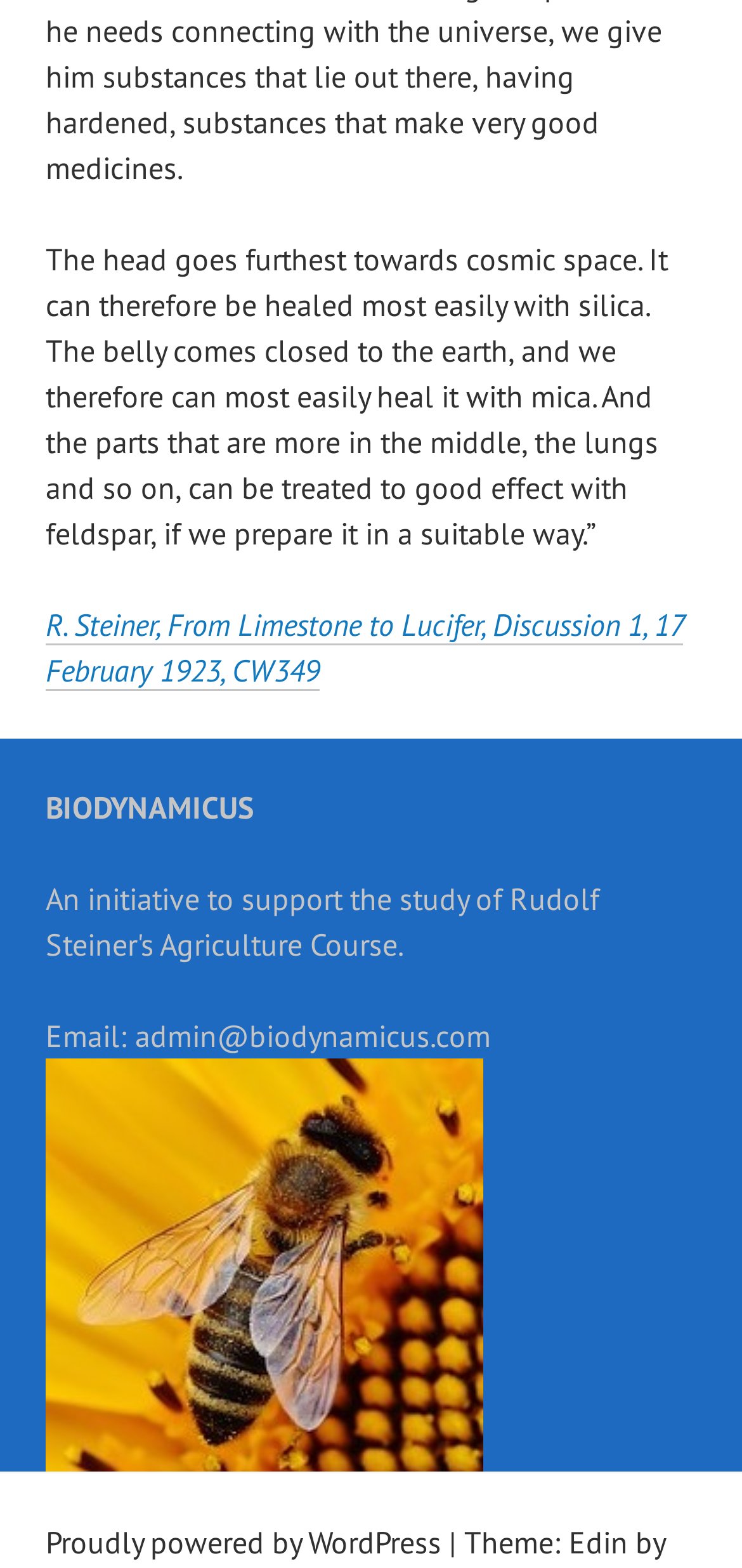Provide the bounding box coordinates for the specified HTML element described in this description: "Proudly powered by WordPress". The coordinates should be four float numbers ranging from 0 to 1, in the format [left, top, right, bottom].

[0.062, 0.971, 0.595, 0.995]